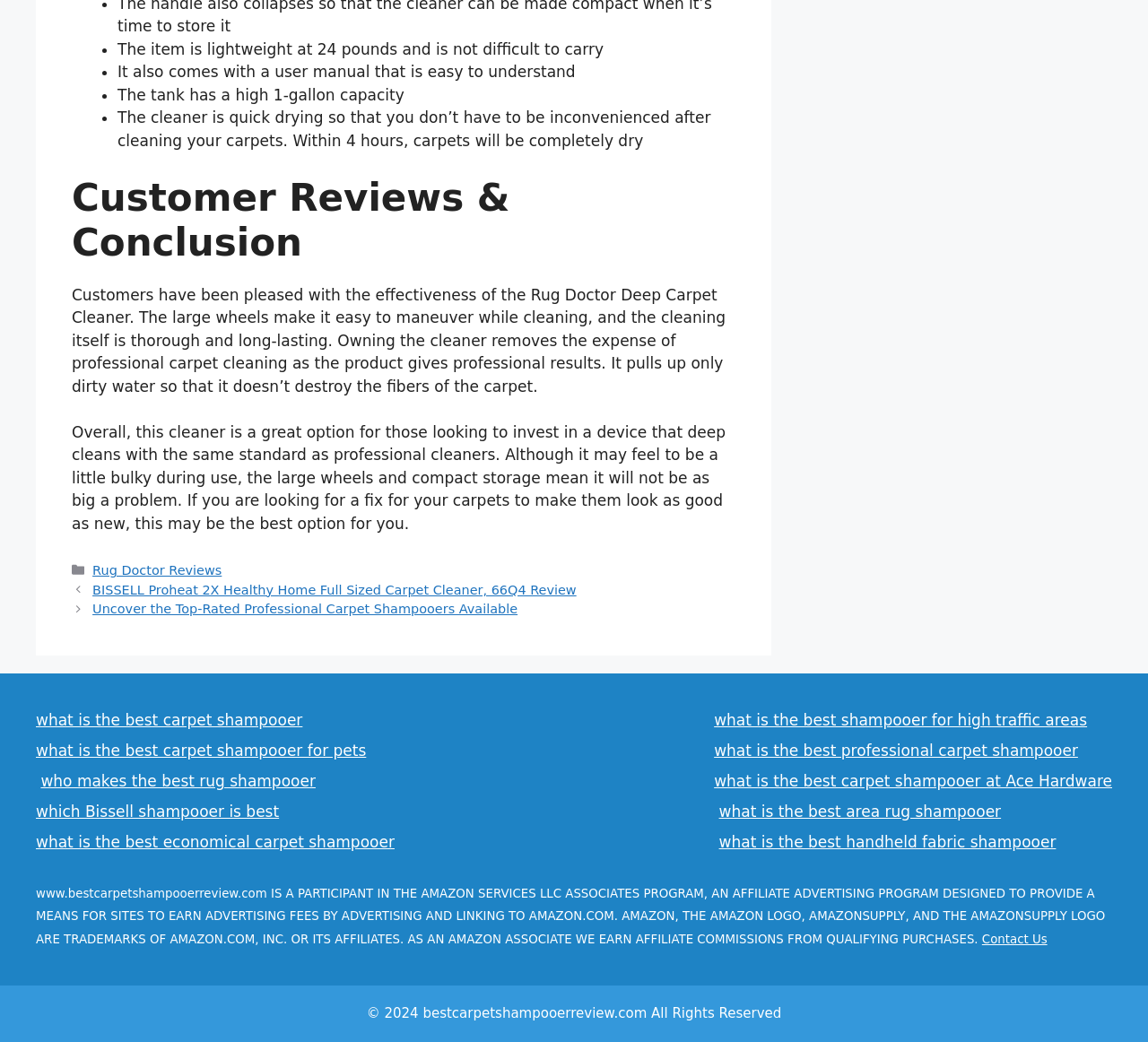What is the purpose of the user manual that comes with the Rug Doctor Deep Carpet Cleaner?
Please provide a detailed answer to the question.

The answer can be found in the second bullet point of the product description, which states 'It also comes with a user manual that is easy to understand'.